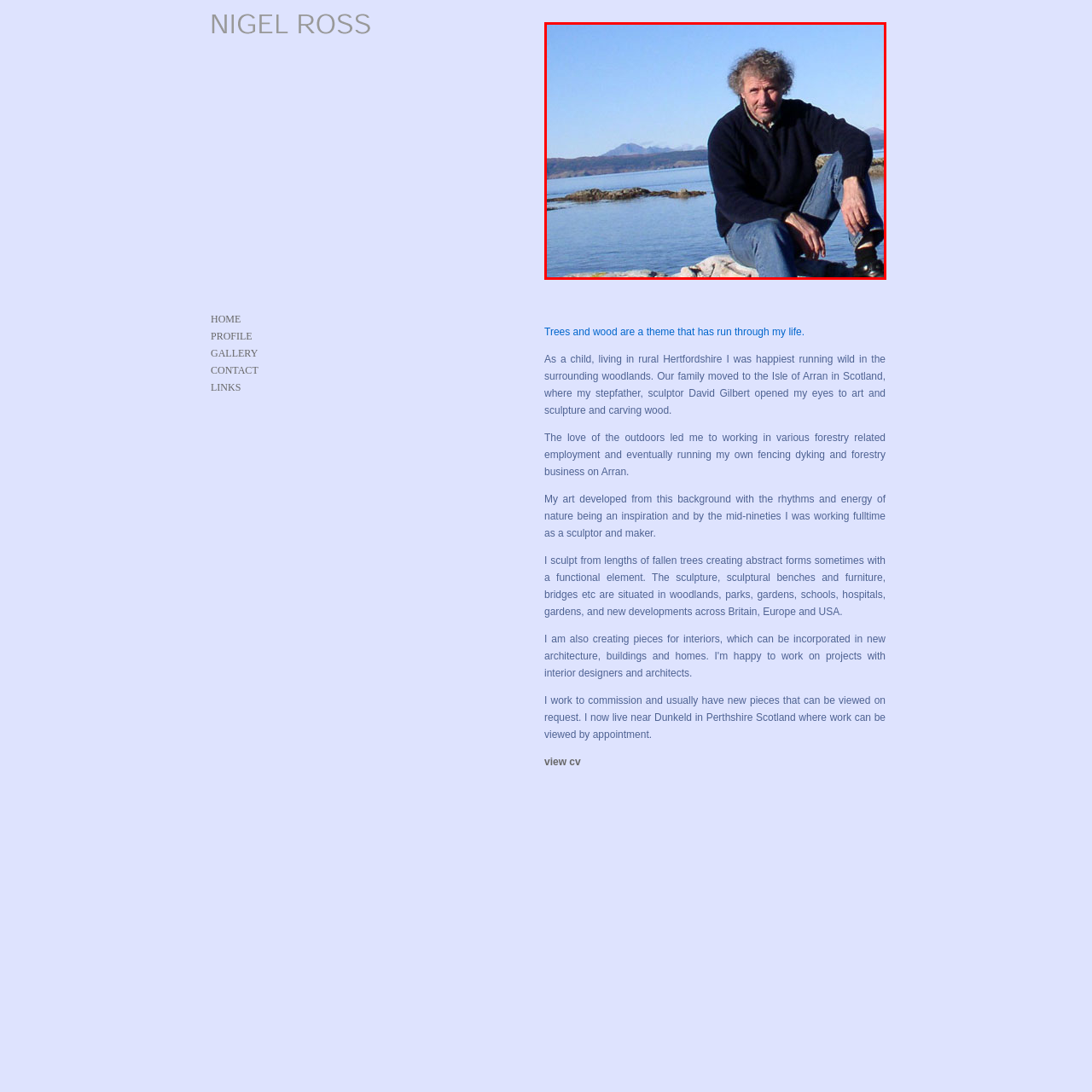Provide a thorough description of the image enclosed within the red border.

The image features a man sitting on a rocky shoreline, with a serene body of water and distant mountains visible in the background. He is dressed in a dark sweater and casual jeans, with a contemplative expression that suggests a deep connection to his natural surroundings. The scenic backdrop highlights the tranquility of the coastline, perhaps reflecting the artist's love for nature, which plays a significant role in his wood sculptures. This represents the artist's journey from rural landscapes to becoming a sculptor, inspired by the beauty of the outdoors and his experiences in forestry. The image encapsulates both the essence of the artist's life and the themes that resonate throughout his work.